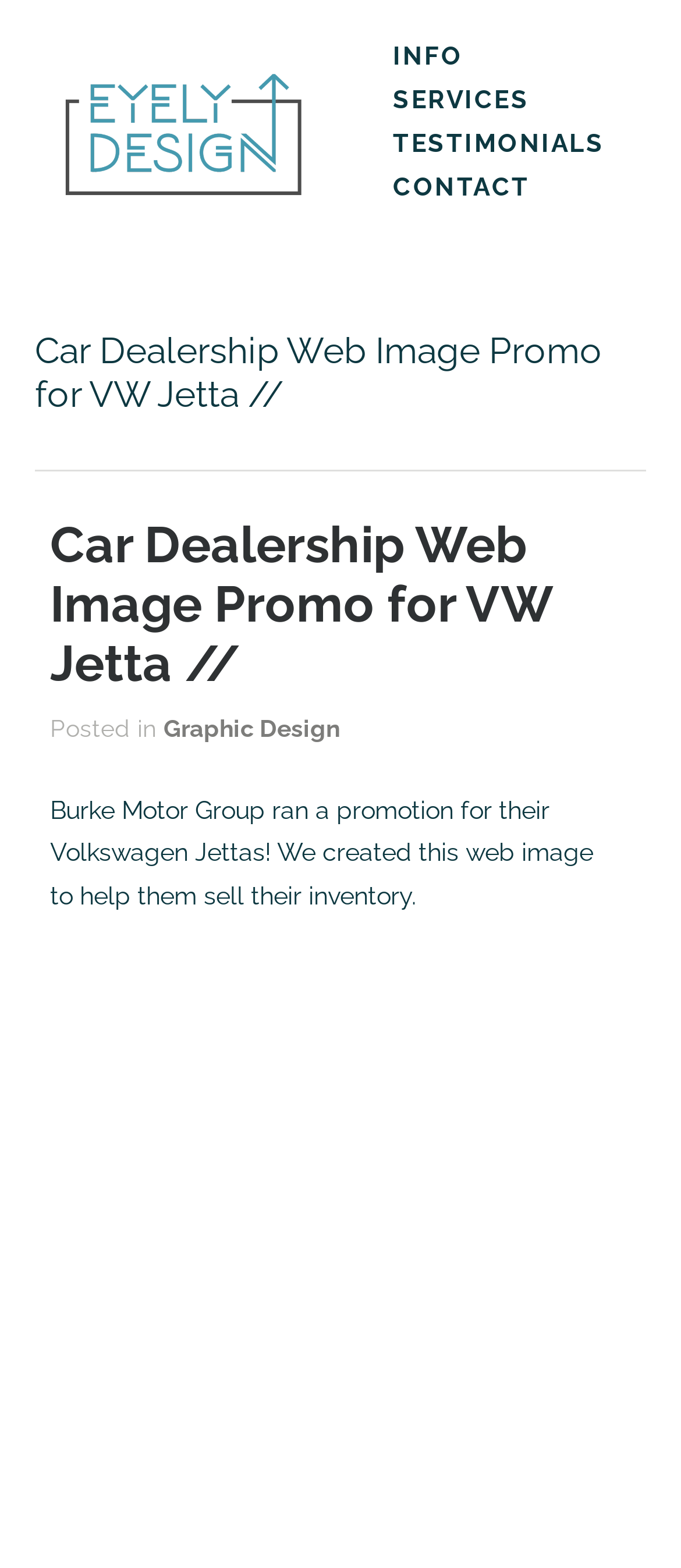Please give a one-word or short phrase response to the following question: 
What is the promotion about?

Volkswagen Jettas